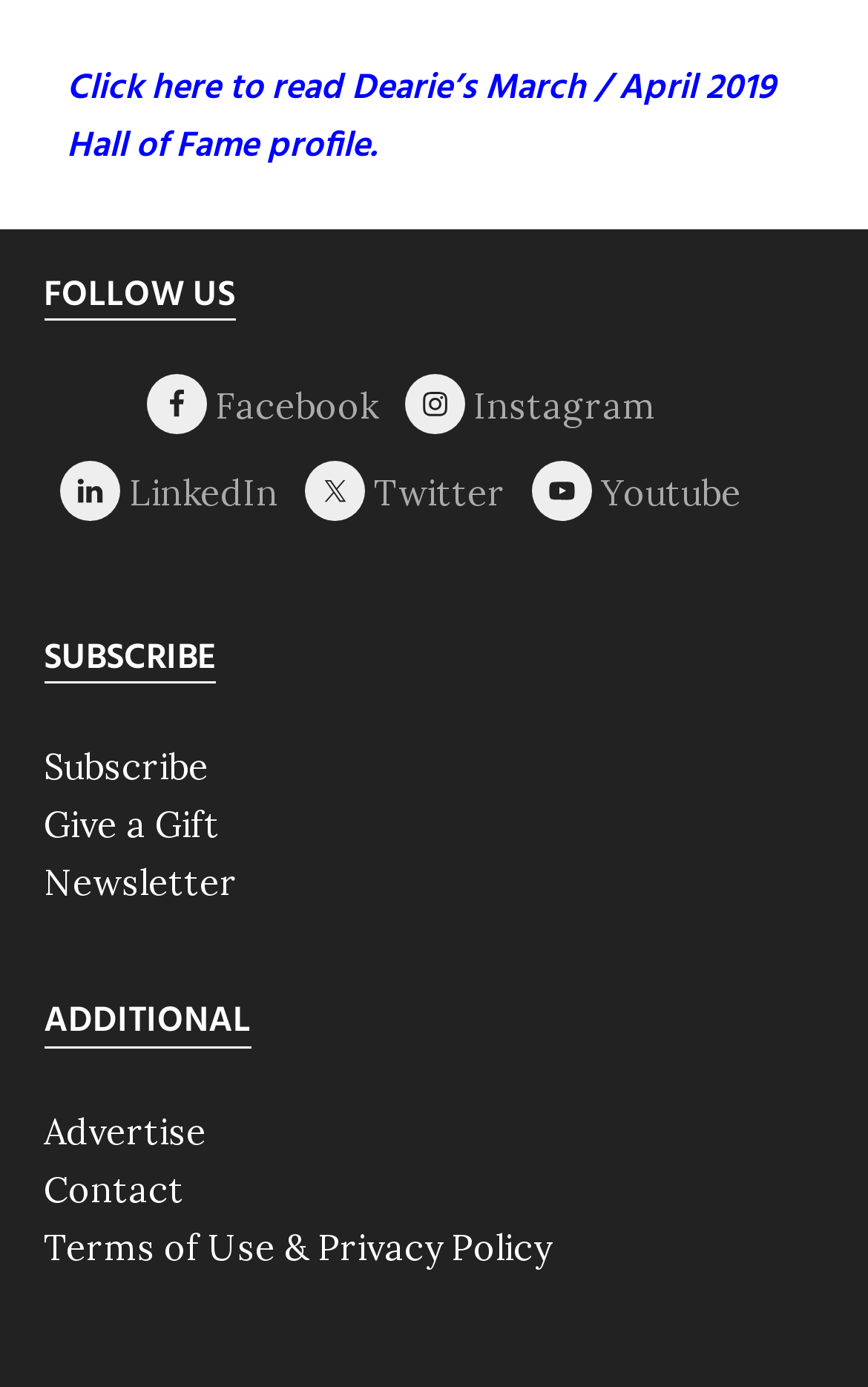Provide the bounding box coordinates for the specified HTML element described in this description: "Twitter". The coordinates should be four float numbers ranging from 0 to 1, in the format [left, top, right, bottom].

[0.351, 0.333, 0.421, 0.376]